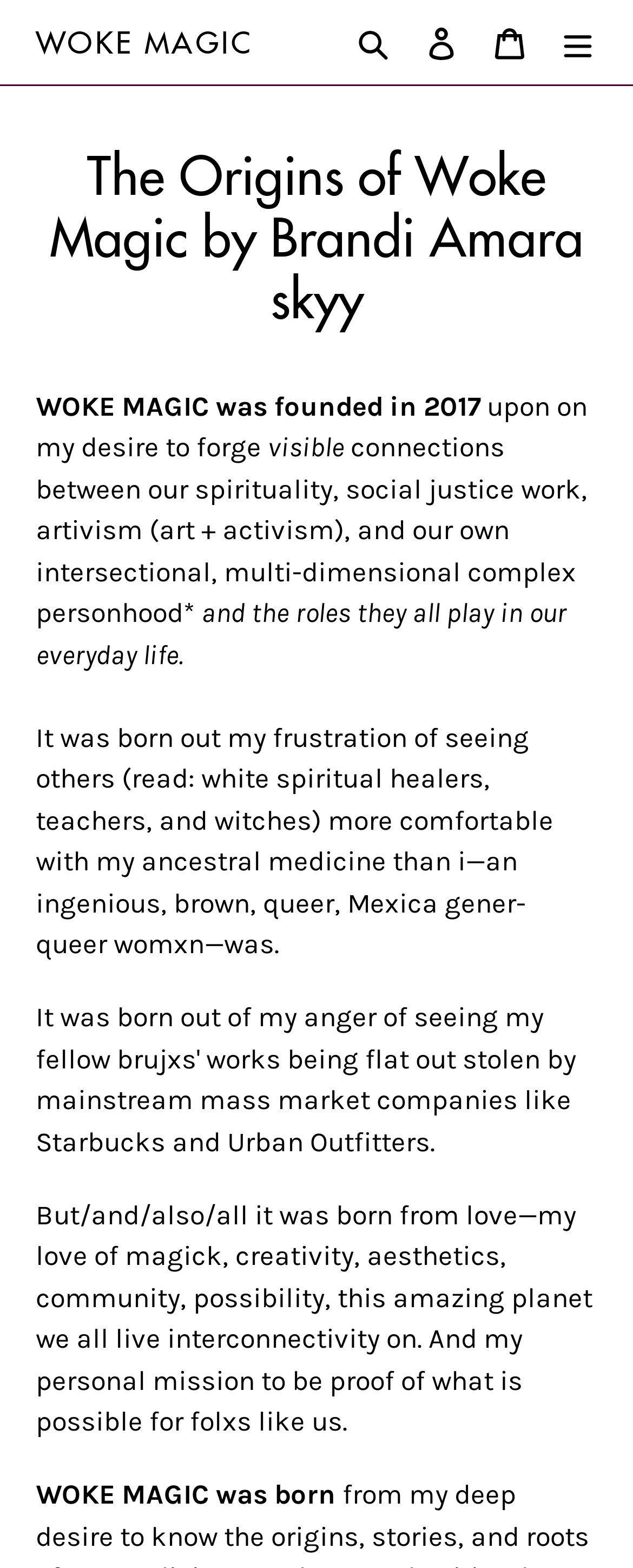What is the name of the website?
Please use the visual content to give a single word or phrase answer.

WOKE MAGIC